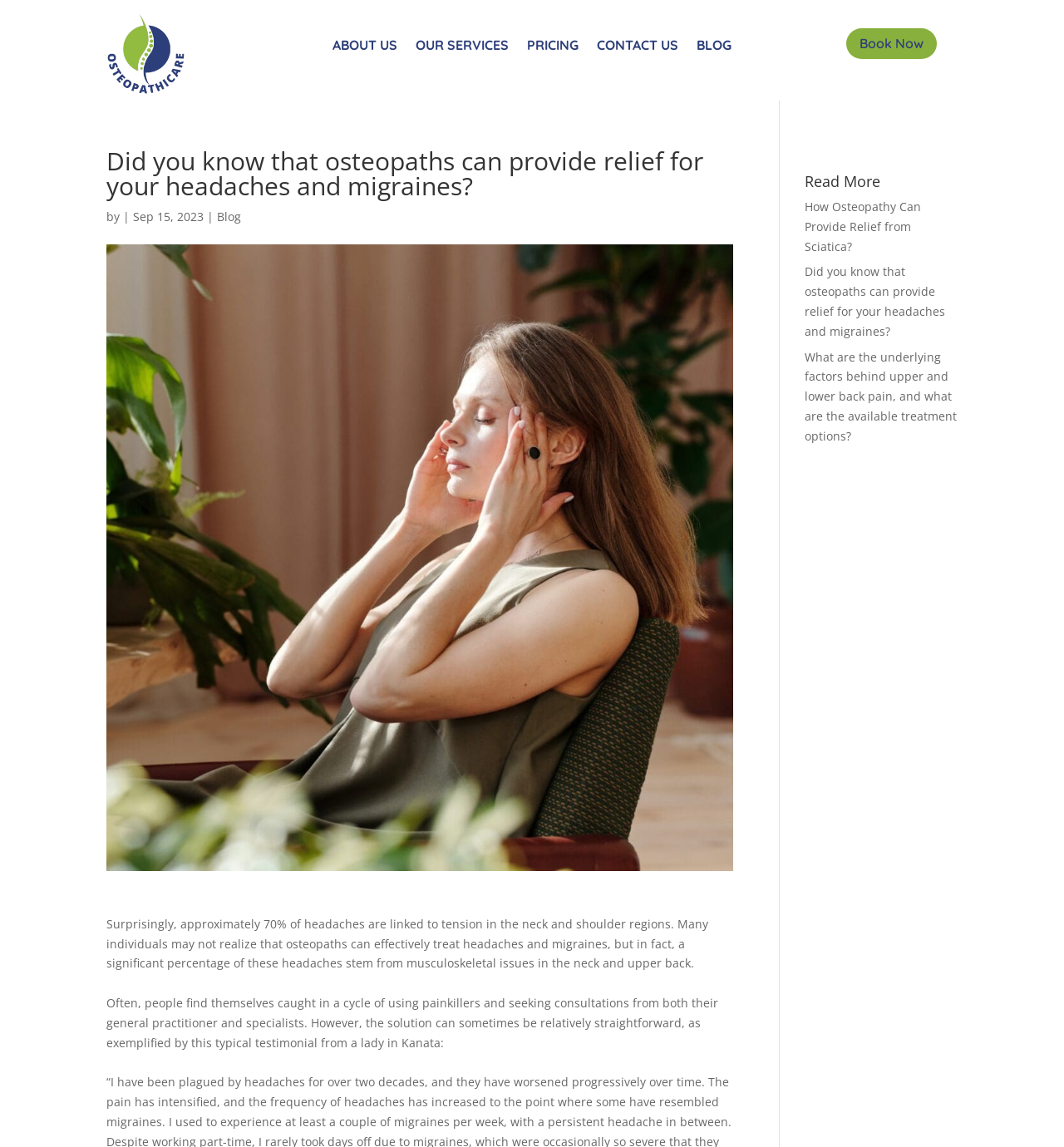Offer a detailed explanation of the webpage layout and contents.

The webpage is about Osteopathicare, a service that provides relief for headaches and migraines through osteopathy. At the top left, there is a small image and a link. Below the image, there is a heading that reads "Did you know that osteopaths can provide relief for your headaches and migraines?" followed by a subheading with the date "Sep 15, 2023" and a link to the blog.

On the top right, there are five links to different sections of the website: "ABOUT US", "OUR SERVICES", "PRICING", "CONTACT US", and "BLOG". Next to these links, there is a "Book Now" button.

The main content of the webpage is a blog post that discusses how osteopaths can treat headaches and migraines. The post explains that many headaches are linked to tension in the neck and shoulder regions and that osteopaths can effectively treat these issues. The text is divided into paragraphs, with some blank spaces in between.

At the bottom of the page, there are three links to other blog posts, including "How Osteopathy Can Provide Relief from Sciatica?" and "What are the underlying factors behind upper and lower back pain, and what are the available treatment options?". There is also a "Read More" heading above these links.